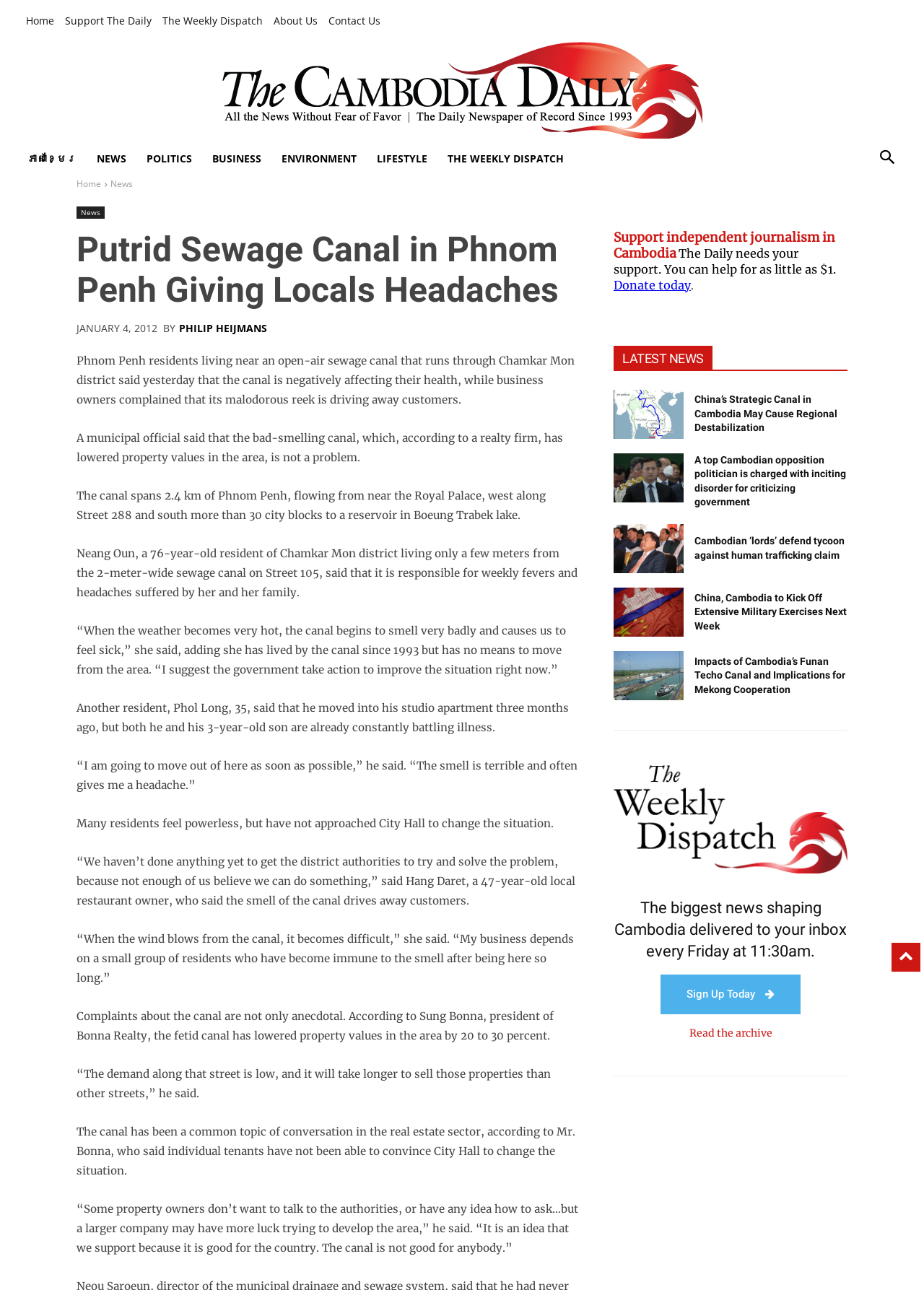Generate a thorough explanation of the webpage's elements.

This webpage is an article from The Cambodia Daily, titled "Putrid Sewage Canal in Phnom Penh Giving Locals Headaches". The article discusses the negative impact of an open-air sewage canal on the health and businesses of residents in Chamkar Mon district, Phnom Penh.

At the top of the page, there is a navigation menu with links to "Home", "Support The Daily", "The Weekly Dispatch", "About Us", and "Contact Us". Below this, there is a logo of The Cambodia Daily, accompanied by a link to the website's homepage.

The main content of the article is divided into several paragraphs, which describe the problems caused by the sewage canal, including its negative impact on the health of residents and the businesses in the area. The article also quotes several residents and business owners, who express their concerns and frustrations about the situation.

On the right side of the page, there is a section titled "LATEST NEWS", which lists several news articles related to Cambodia, with links to each article. Below this, there is a call to action to support independent journalism in Cambodia, with a link to donate.

At the bottom of the page, there is a link to sign up for a newsletter, which delivers the biggest news shaping Cambodia to the subscriber's inbox every Friday. There is also a link to read the archive of previous news articles.

The page has a simple and clean design, with a focus on the content of the article. There are no images in the main content of the article, but there is a small image of a close button at the top right corner of the page.